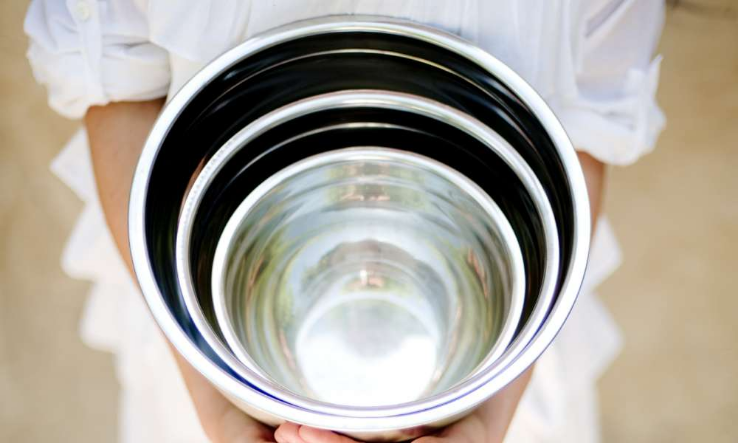Answer the following query concisely with a single word or phrase:
What color is the person's outfit?

White